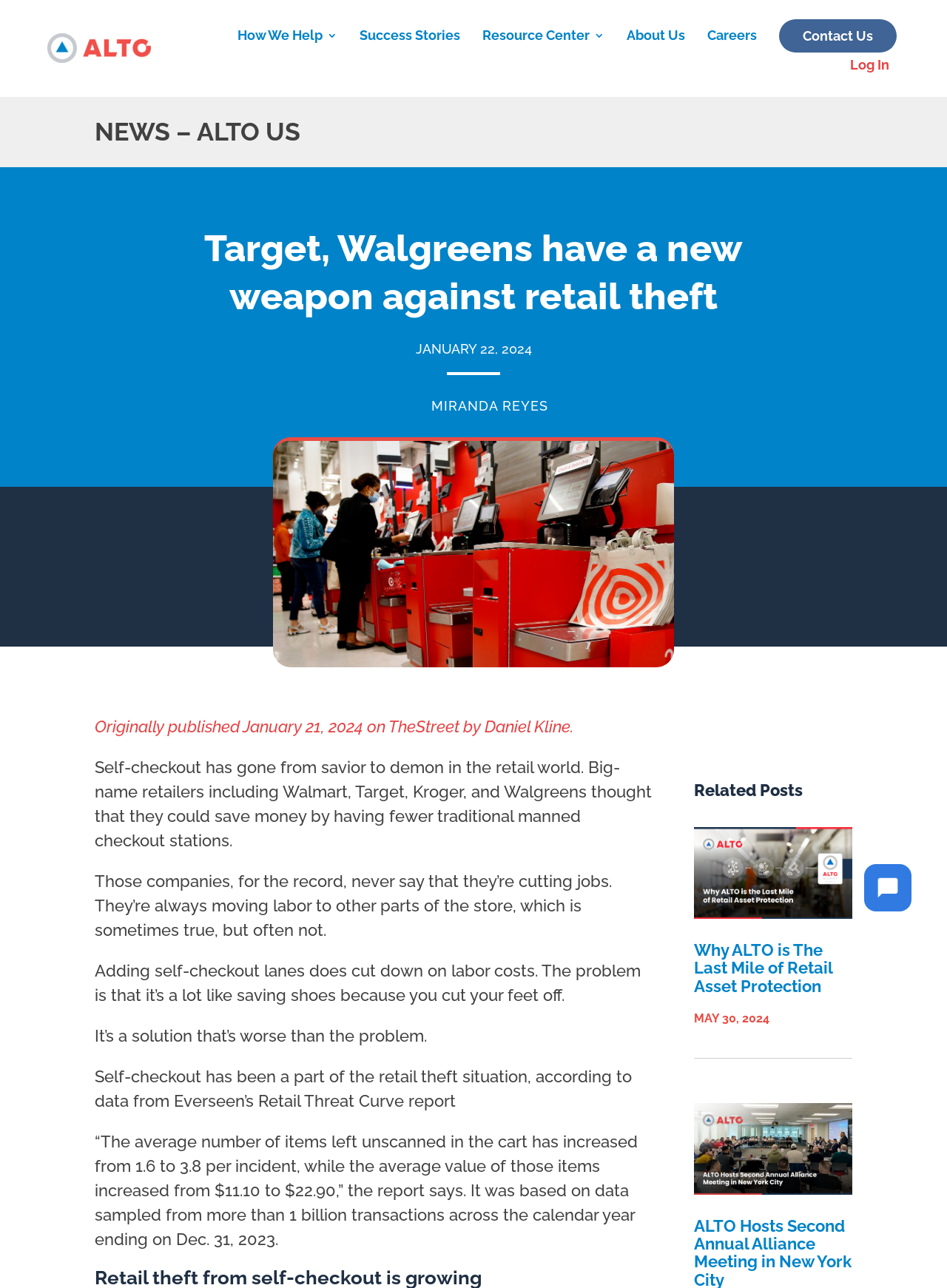Locate the bounding box coordinates of the clickable area needed to fulfill the instruction: "Read the article 'Why ALTO is The Last Mile of Retail Asset Protection'".

[0.733, 0.642, 0.9, 0.822]